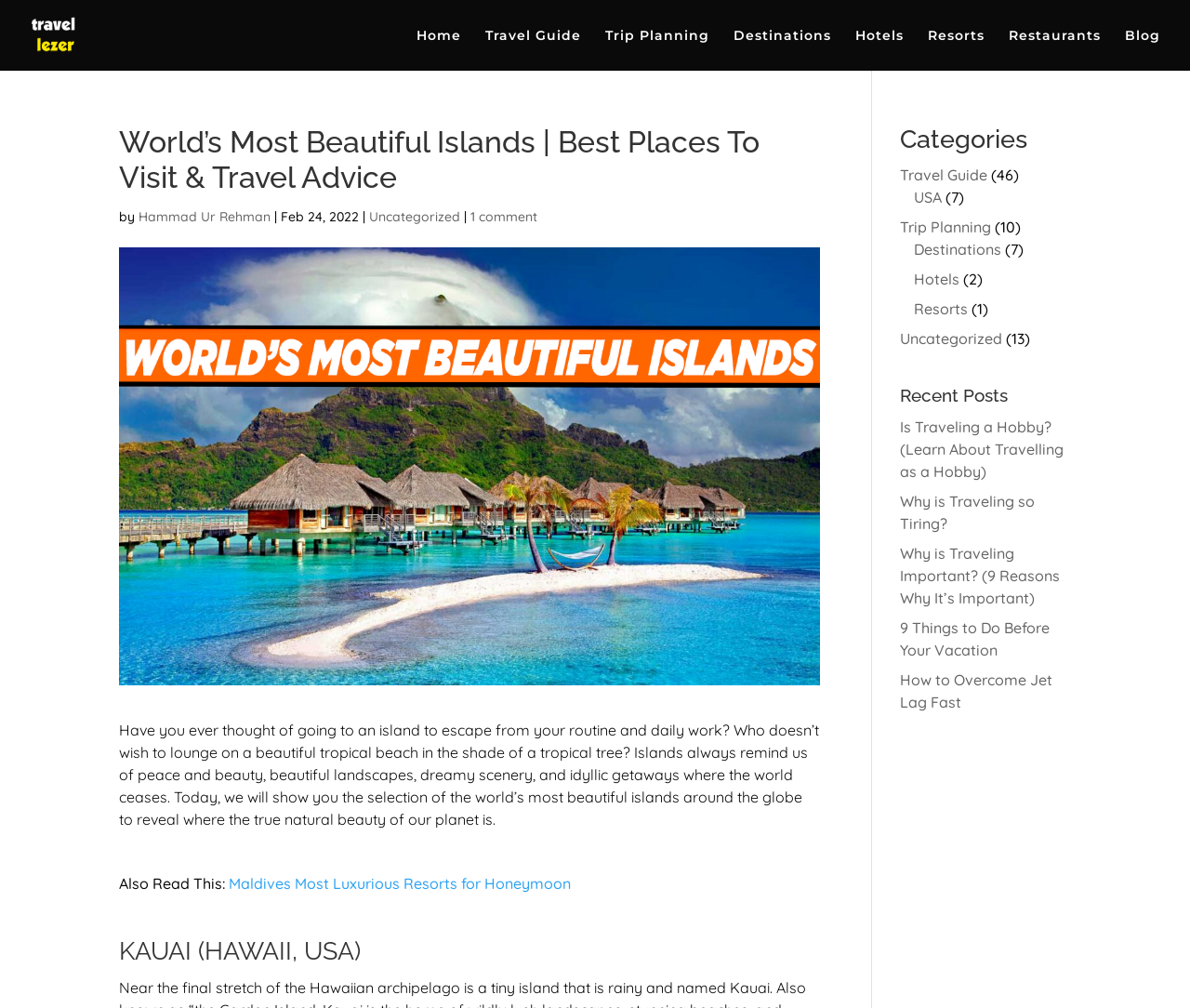What is the topic of the article below the main heading?
Based on the screenshot, respond with a single word or phrase.

Beautiful islands